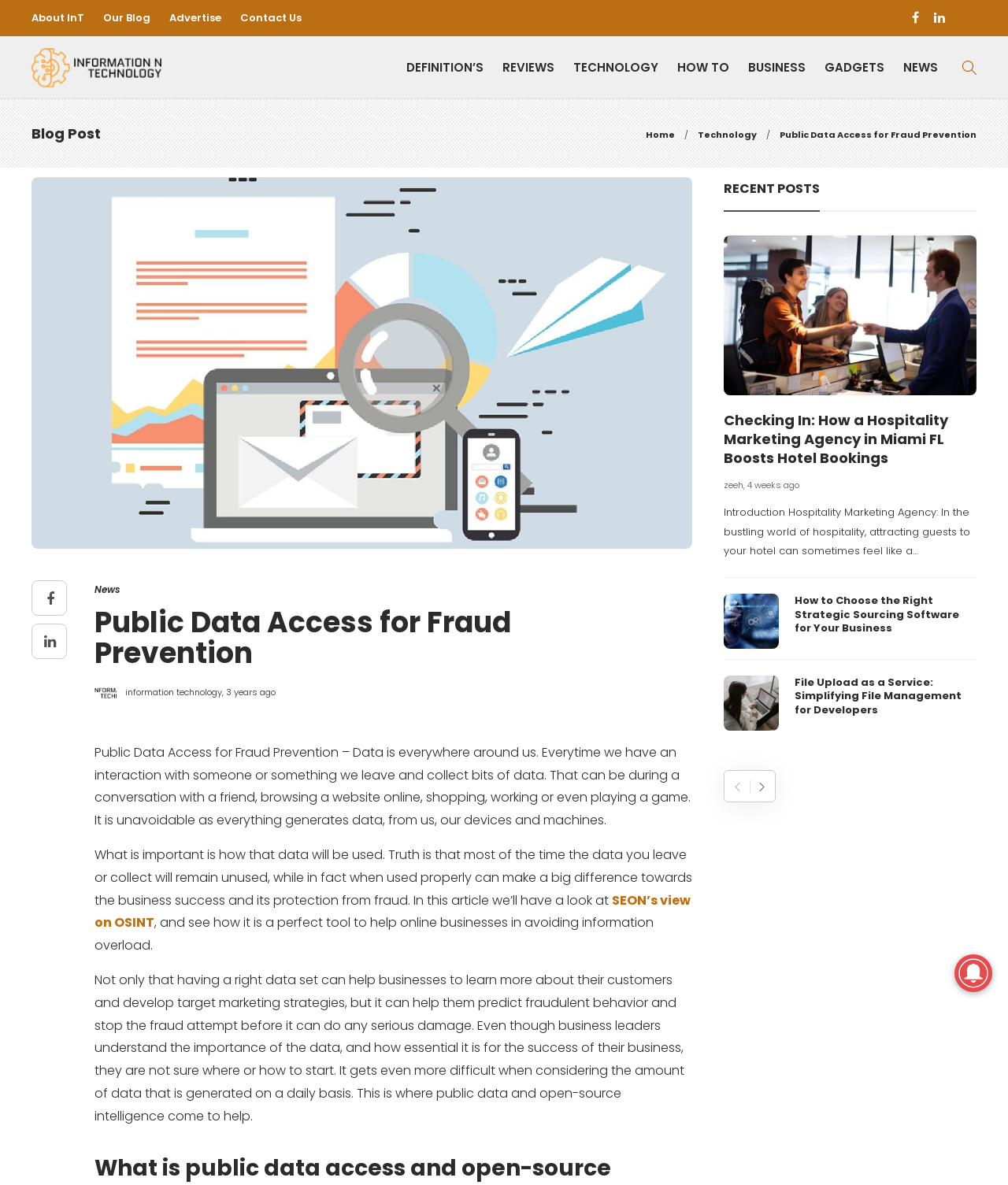Please find the bounding box coordinates of the element that you should click to achieve the following instruction: "Check recent posts". The coordinates should be presented as four float numbers between 0 and 1: [left, top, right, bottom].

[0.718, 0.151, 0.813, 0.179]